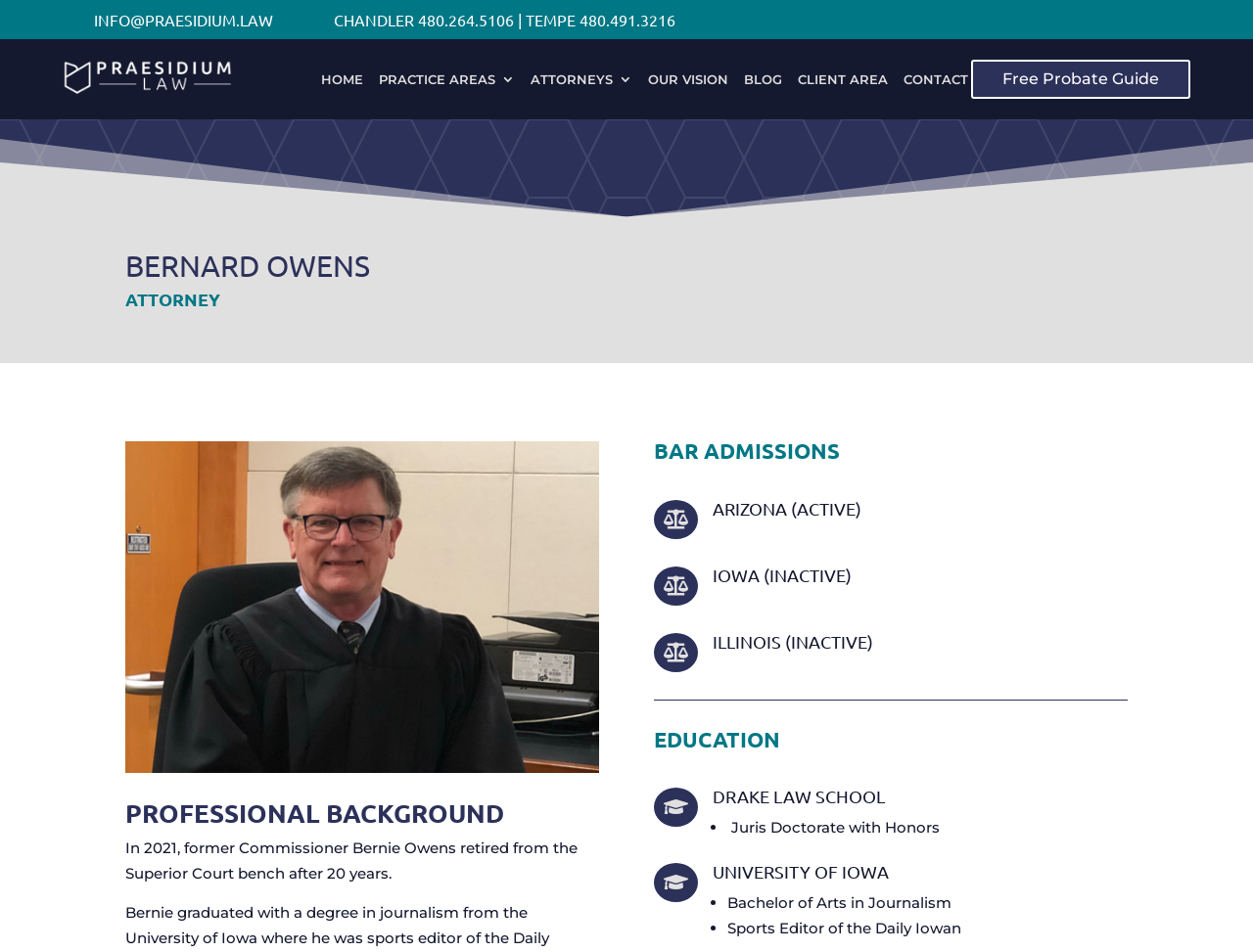Identify and provide the bounding box for the element described by: "Our Vision".

[0.517, 0.076, 0.581, 0.099]